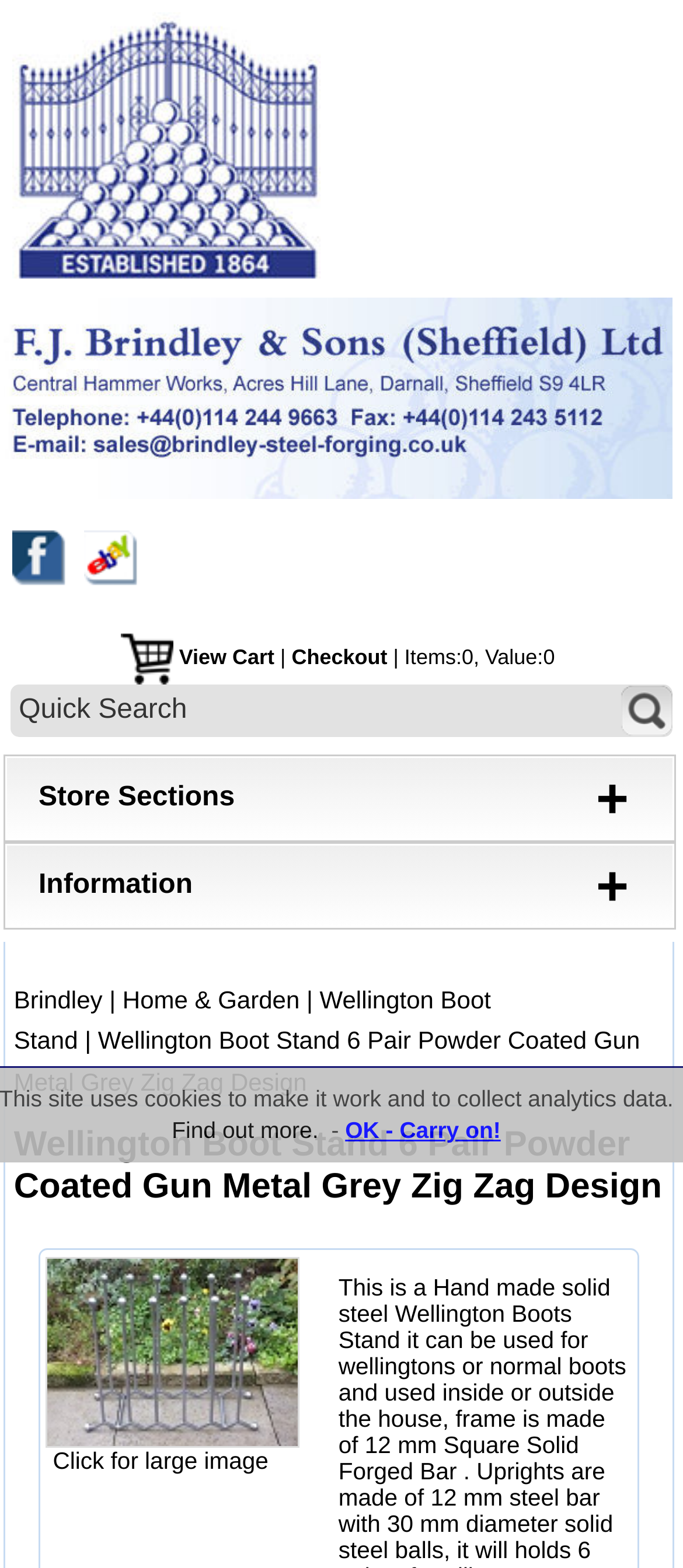Can you locate the main headline on this webpage and provide its text content?

Wellington Boot Stand 6 Pair Powder Coated Gun Metal Grey Zig Zag Design